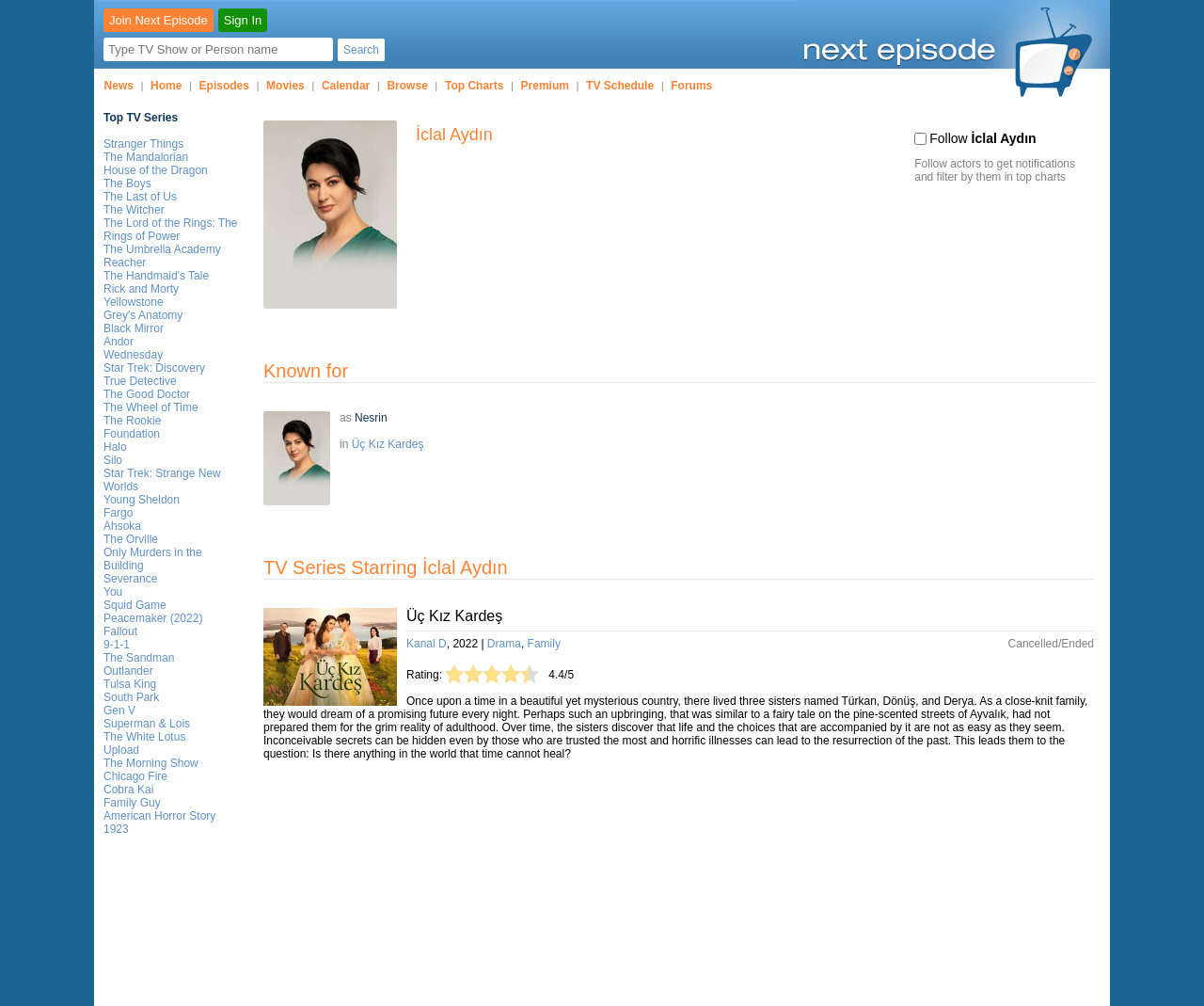Given the webpage screenshot, identify the bounding box of the UI element that matches this description: "House of the Dragon".

[0.086, 0.163, 0.172, 0.176]